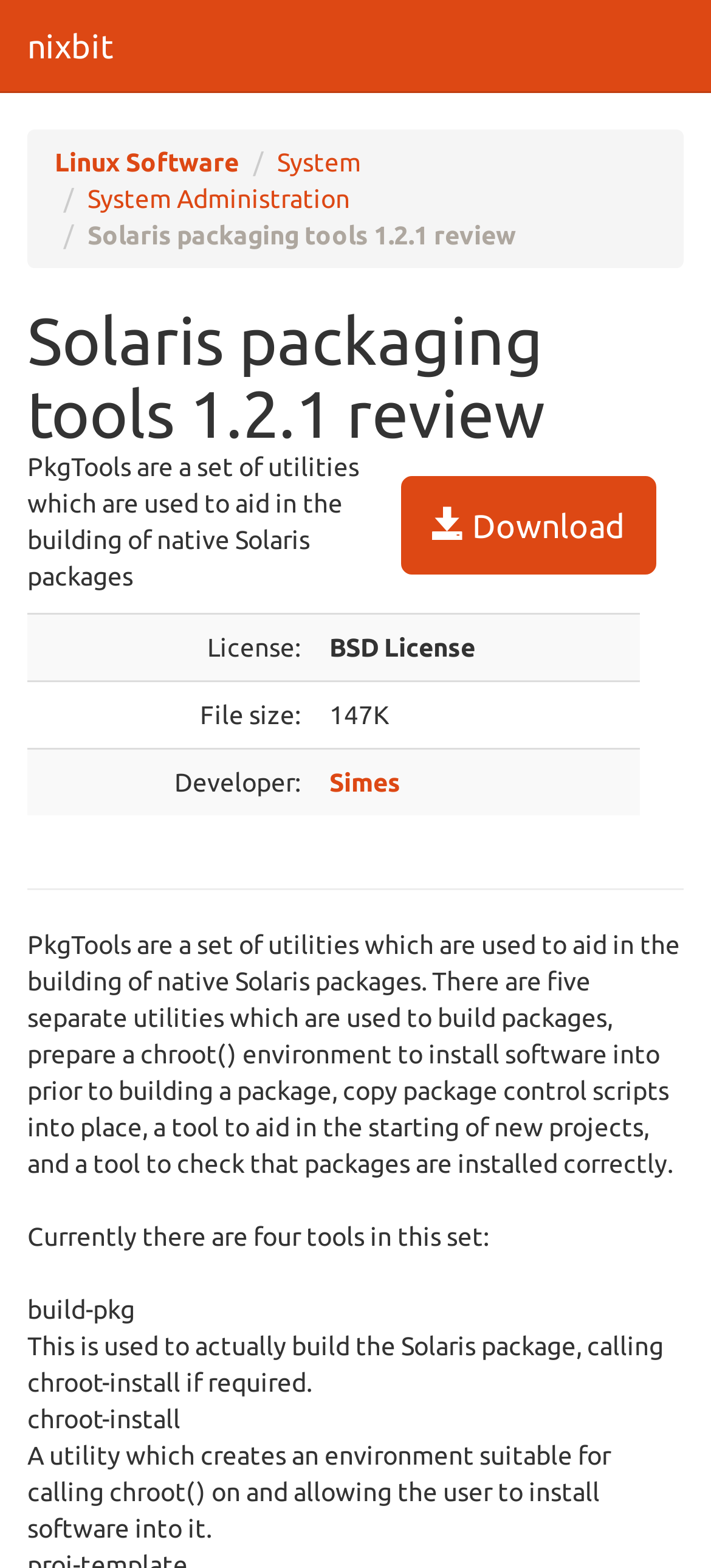Identify the bounding box for the described UI element: "Simes".

[0.464, 0.49, 0.564, 0.509]